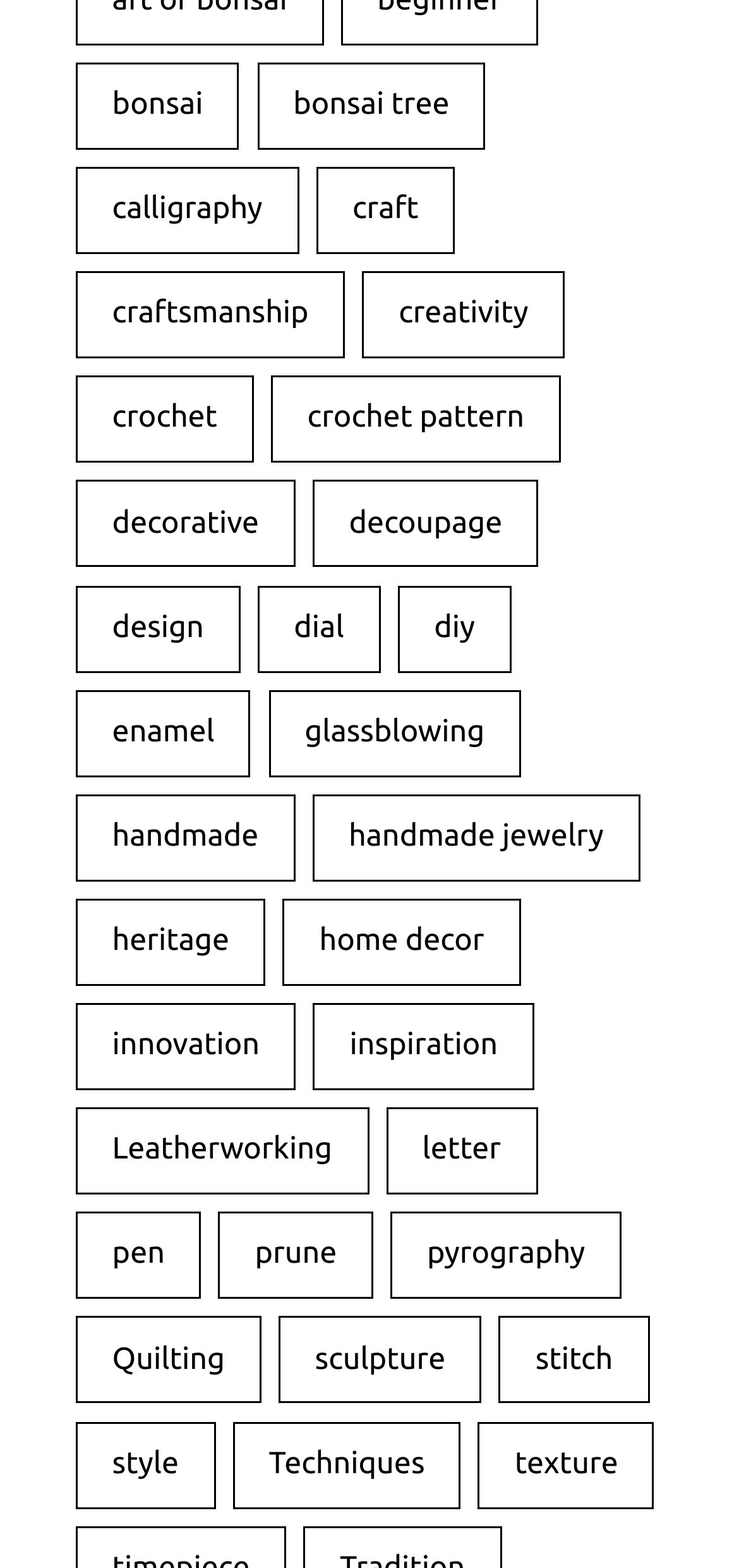Please provide a comprehensive response to the question below by analyzing the image: 
Which category is related to writing?

I noticed that 'calligraphy' is a category that is related to writing, as it involves the art of beautiful handwriting.